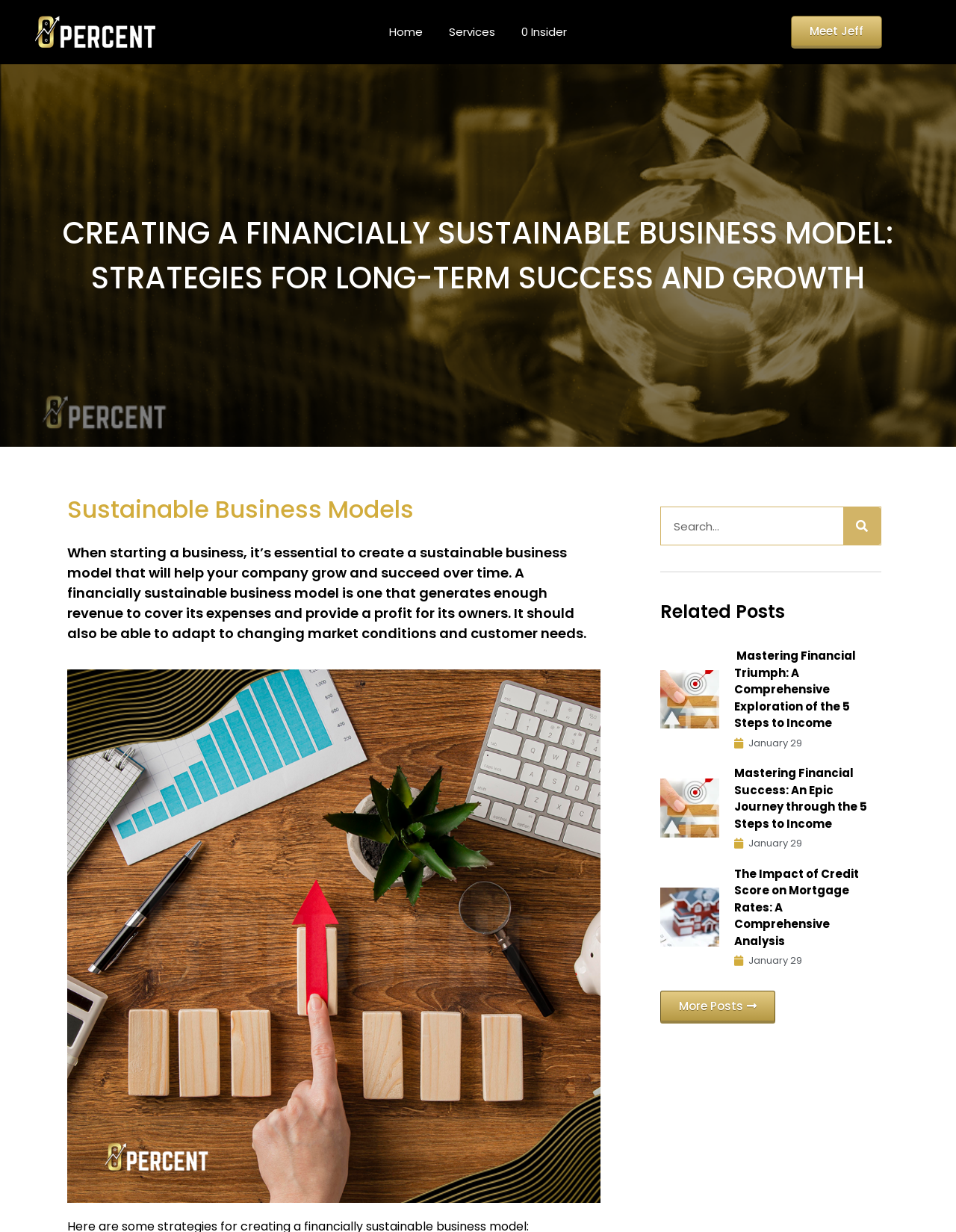Specify the bounding box coordinates of the area to click in order to execute this command: 'Search for a topic'. The coordinates should consist of four float numbers ranging from 0 to 1, and should be formatted as [left, top, right, bottom].

[0.691, 0.412, 0.882, 0.442]